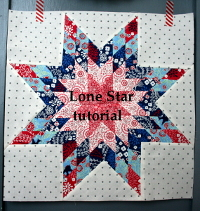Respond to the question below with a single word or phrase: What is the purpose of displaying this quilt block?

To provide inspiration